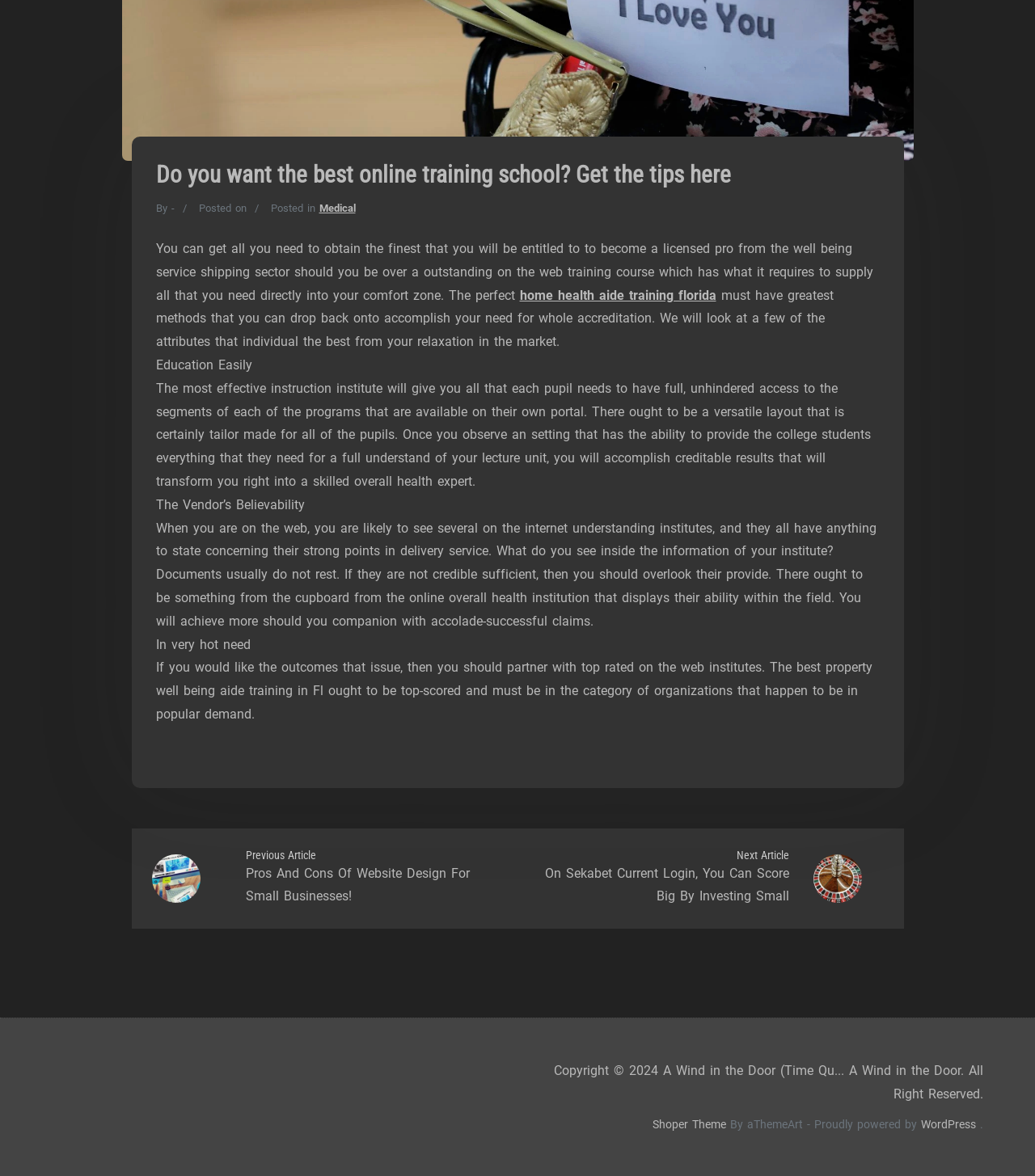Answer the question using only one word or a concise phrase: What is the copyright information at the bottom of the page?

Copyright 2024 A Wind in the Door